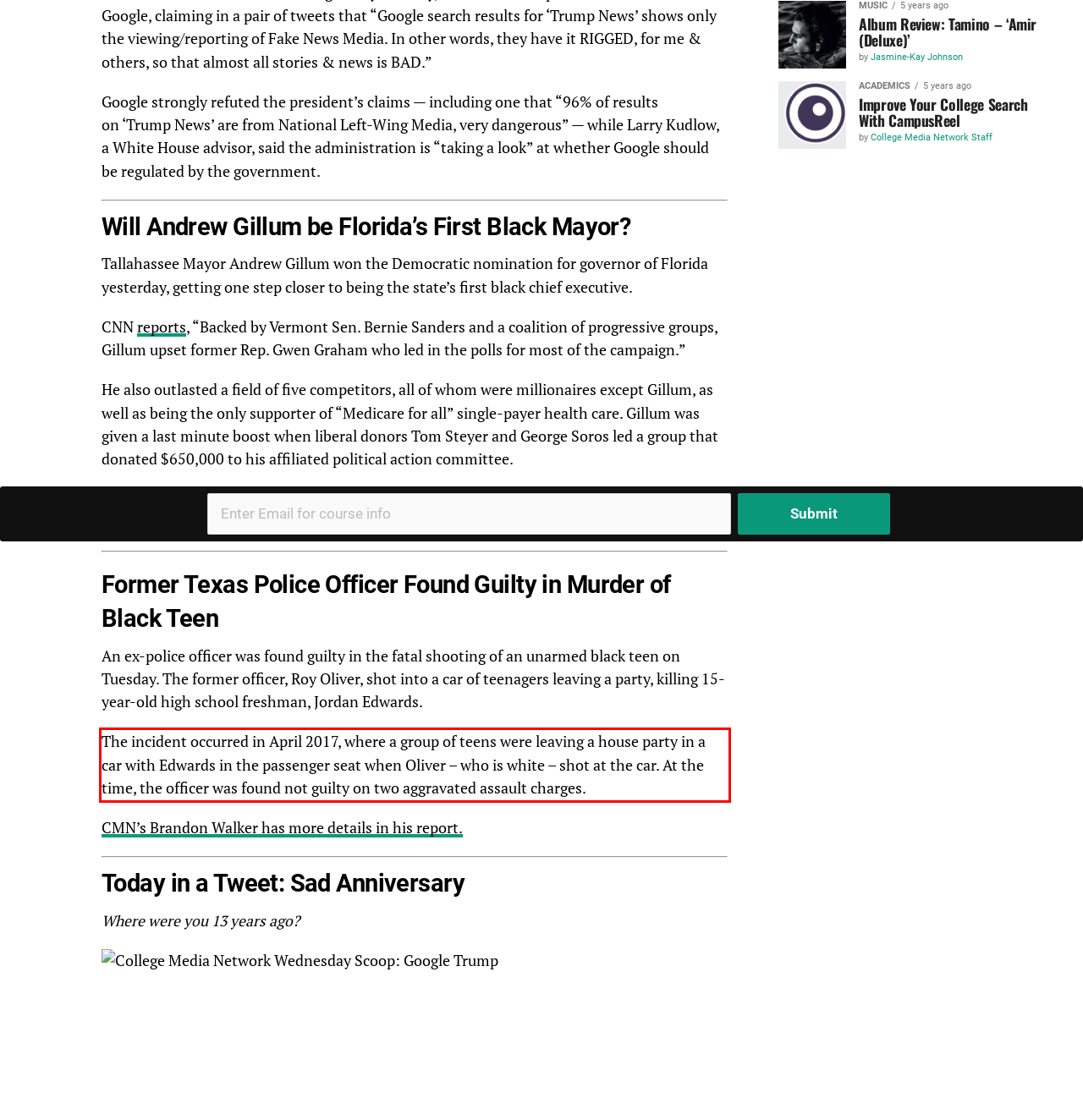Given a screenshot of a webpage containing a red rectangle bounding box, extract and provide the text content found within the red bounding box.

The incident occurred in April 2017, where a group of teens were leaving a house party in a car with Edwards in the passenger seat when Oliver – who is white – shot at the car. At the time, the officer was found not guilty on two aggravated assault charges.